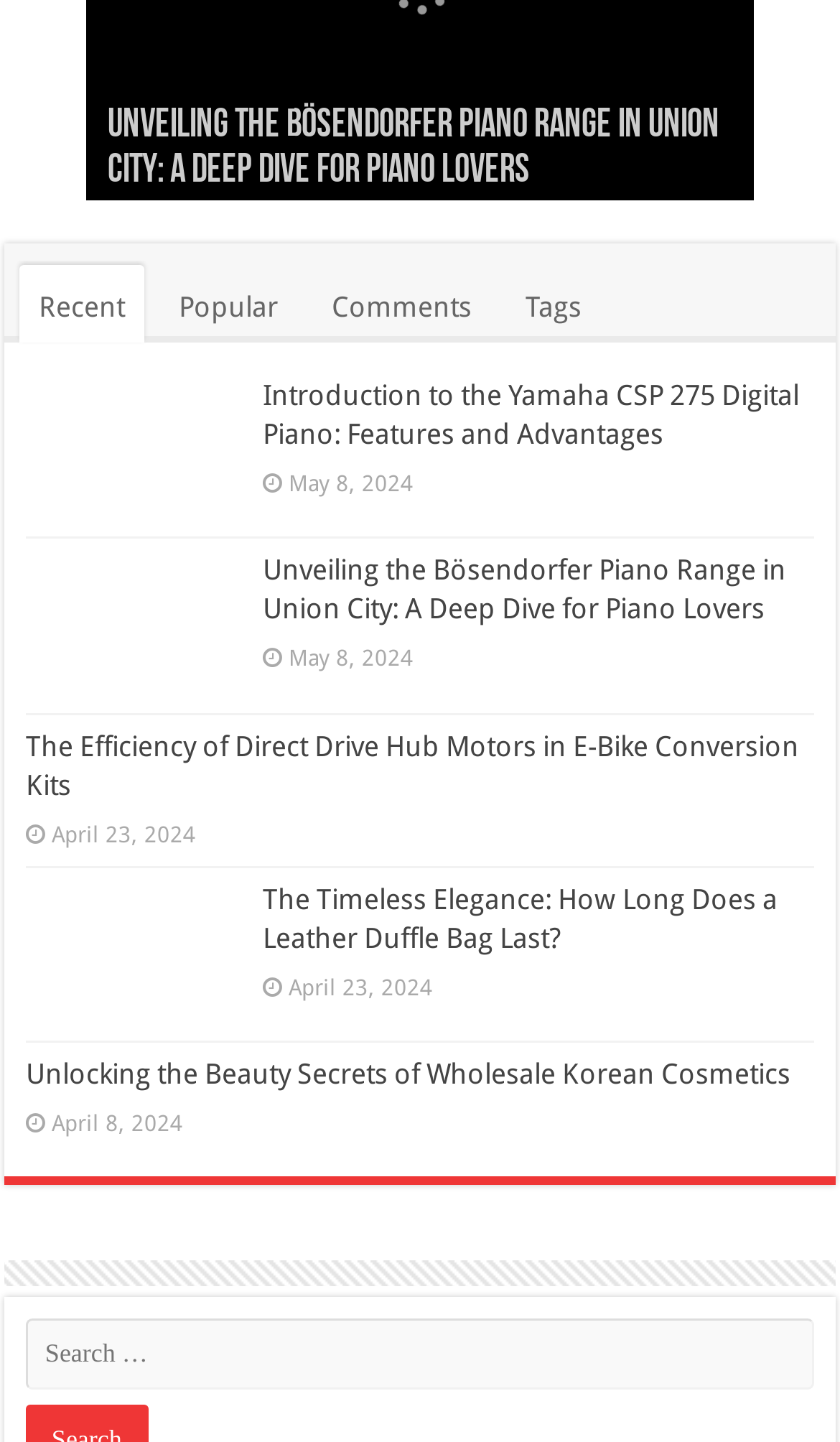Please identify the bounding box coordinates of where to click in order to follow the instruction: "View the 'Recent' page".

[0.023, 0.184, 0.172, 0.238]